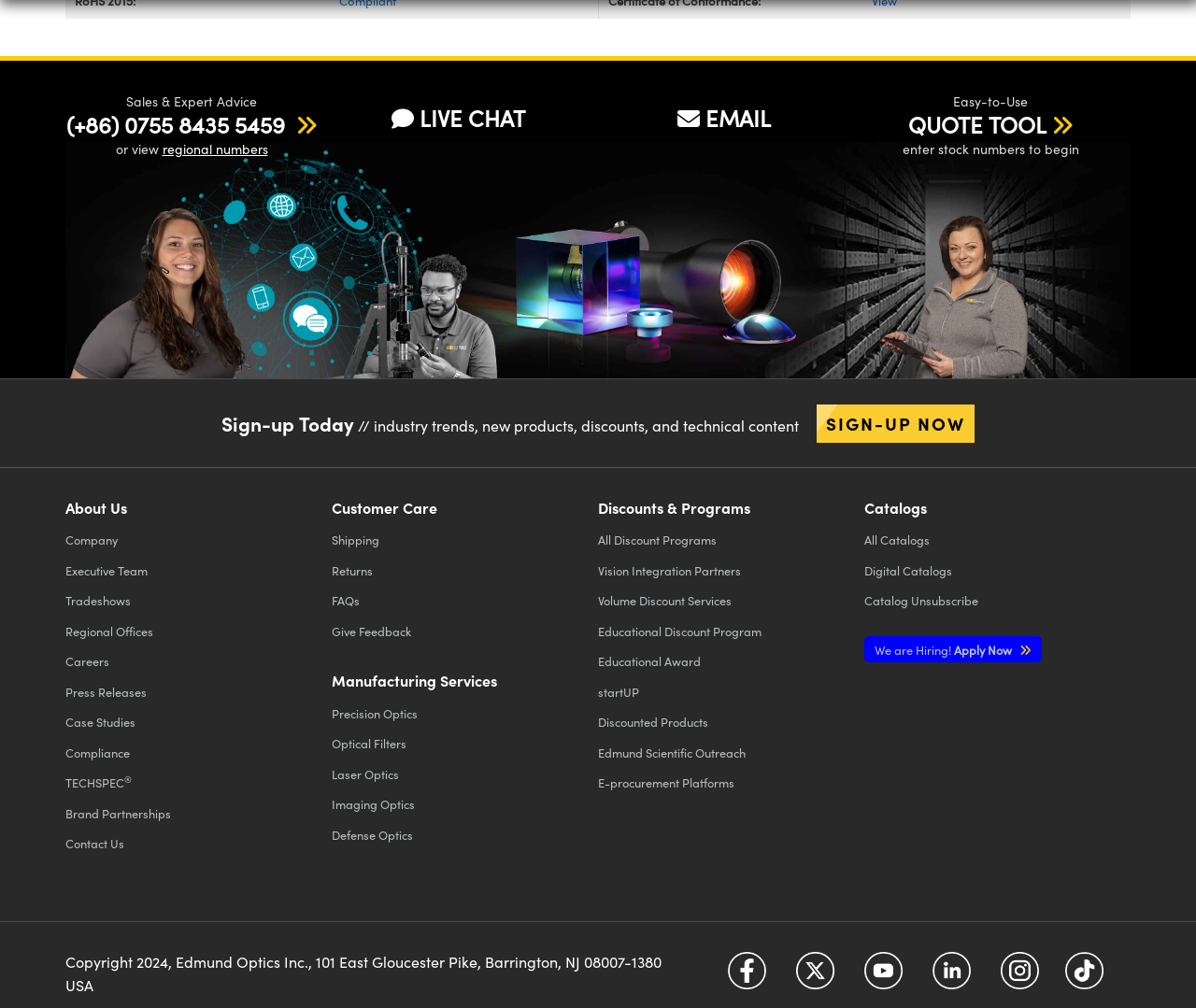With reference to the screenshot, provide a detailed response to the question below:
What is the 'SIGN-UP NOW' link for?

I inferred the purpose of the 'SIGN-UP NOW' link by looking at the surrounding text that mentions 'industry trends, new products, discounts, and technical content', which suggests that it is meant to be used to sign up for these types of content.